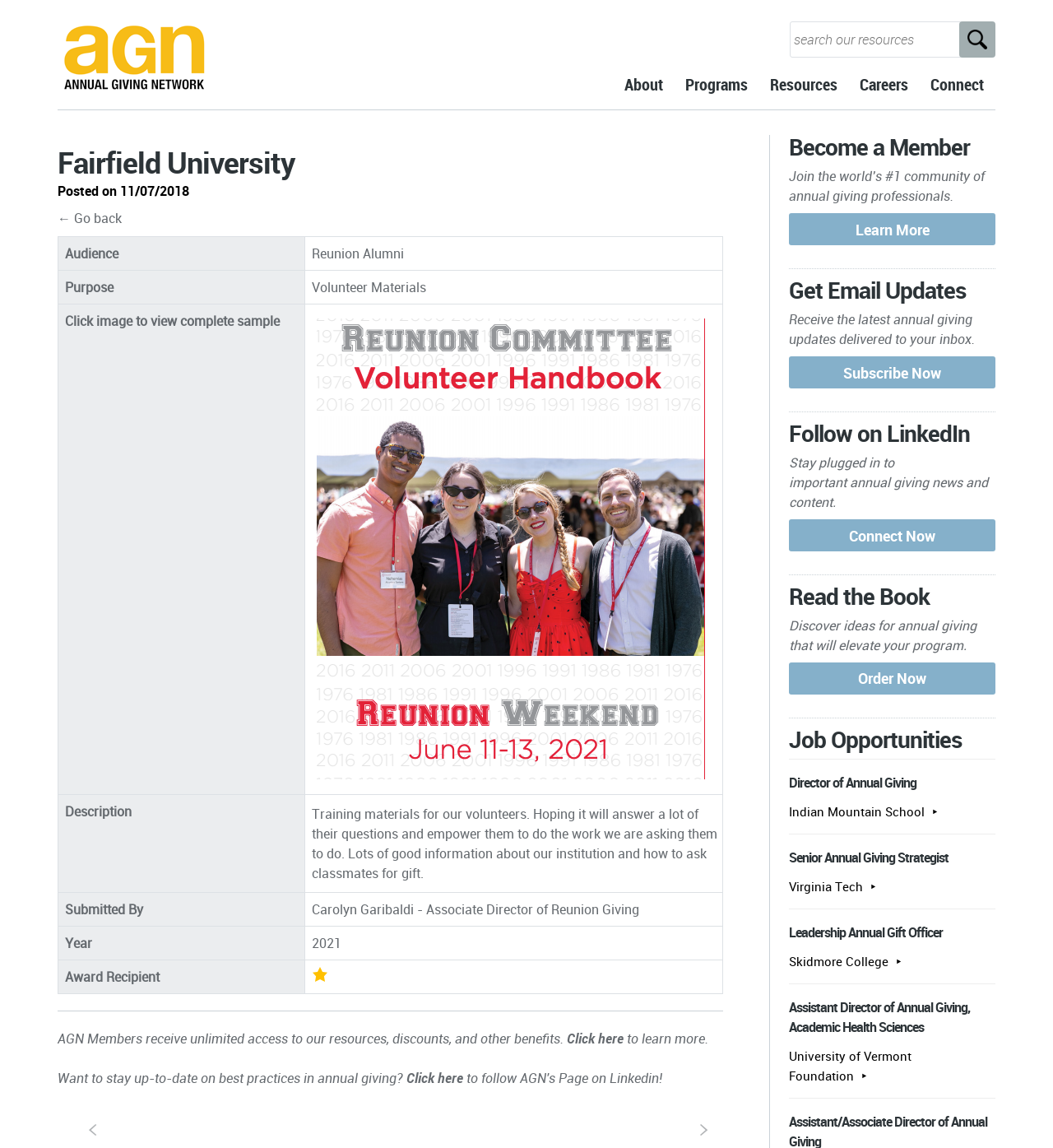Can you provide the bounding box coordinates for the element that should be clicked to implement the instruction: "Click on the logo"?

[0.055, 0.014, 0.328, 0.081]